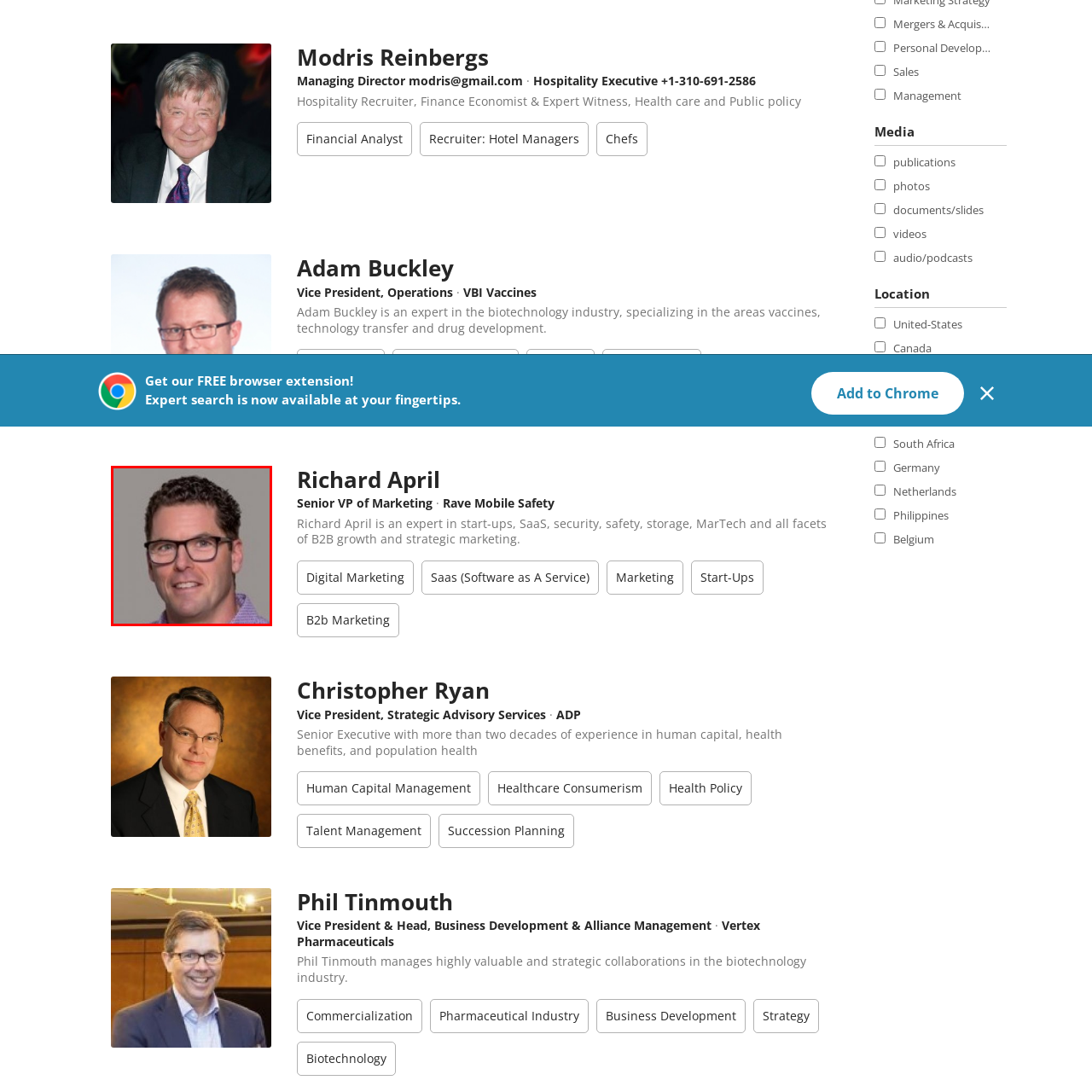Create a detailed narrative of the scene depicted inside the red-outlined image.

This image features Richard April, the Senior Vice President of Marketing at Rave Mobile Safety. He is depicted with a friendly expression, wearing glasses and a collared shirt. Richard specializes in start-ups, SaaS (Software as a Service), security, safety, storage, MarTech, and all facets of B2B growth and strategic marketing. He brings extensive expertise to his role, contributing significantly to the company's marketing initiatives.